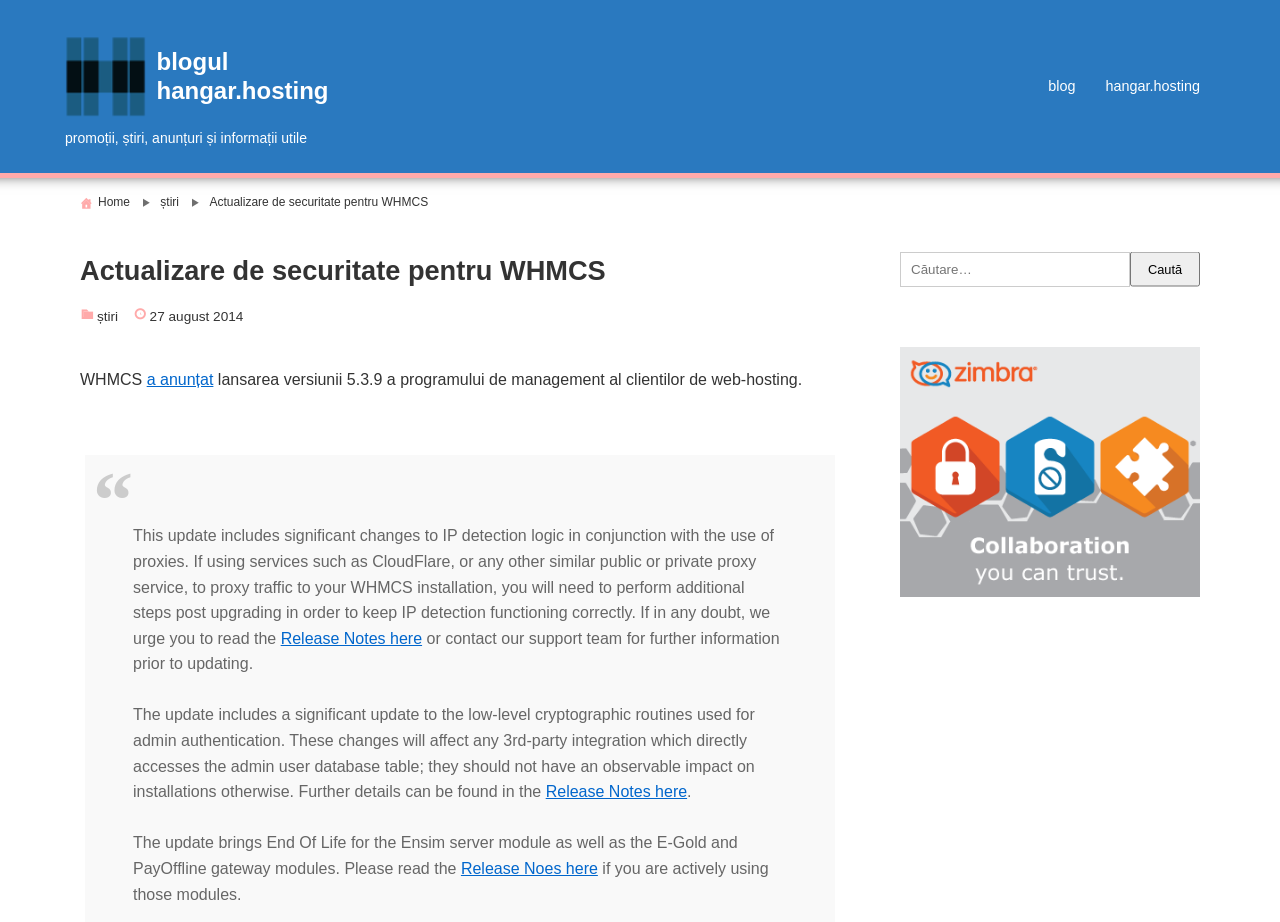What is WHMCS?
Provide a detailed answer to the question, using the image to inform your response.

I determined what WHMCS is by reading the text on the webpage, which mentions 'WHMCS' as a program for web-hosting management. Specifically, it says 'WHMCS a anunțat lansarea versiunii 5.3.9 a programului de management al clientilor de web-hosting'.